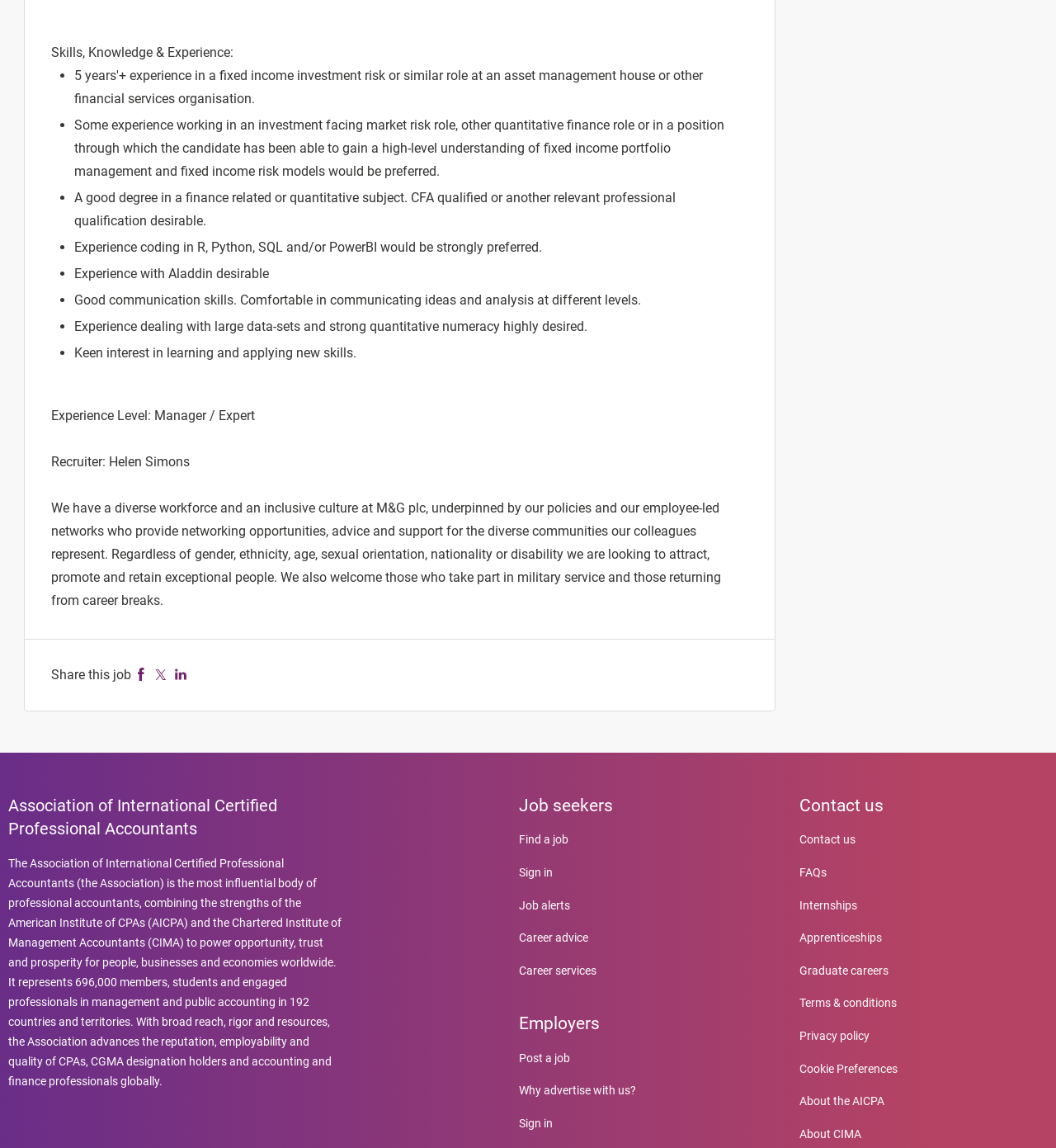Based on the image, please elaborate on the answer to the following question:
What is the preferred qualification for the job?

The preferred qualification for the job is mentioned in the job description as 'A good degree in a finance related or quantitative subject. CFA qualified or another relevant professional qualification desirable.' Therefore, the answer is CFA qualified.